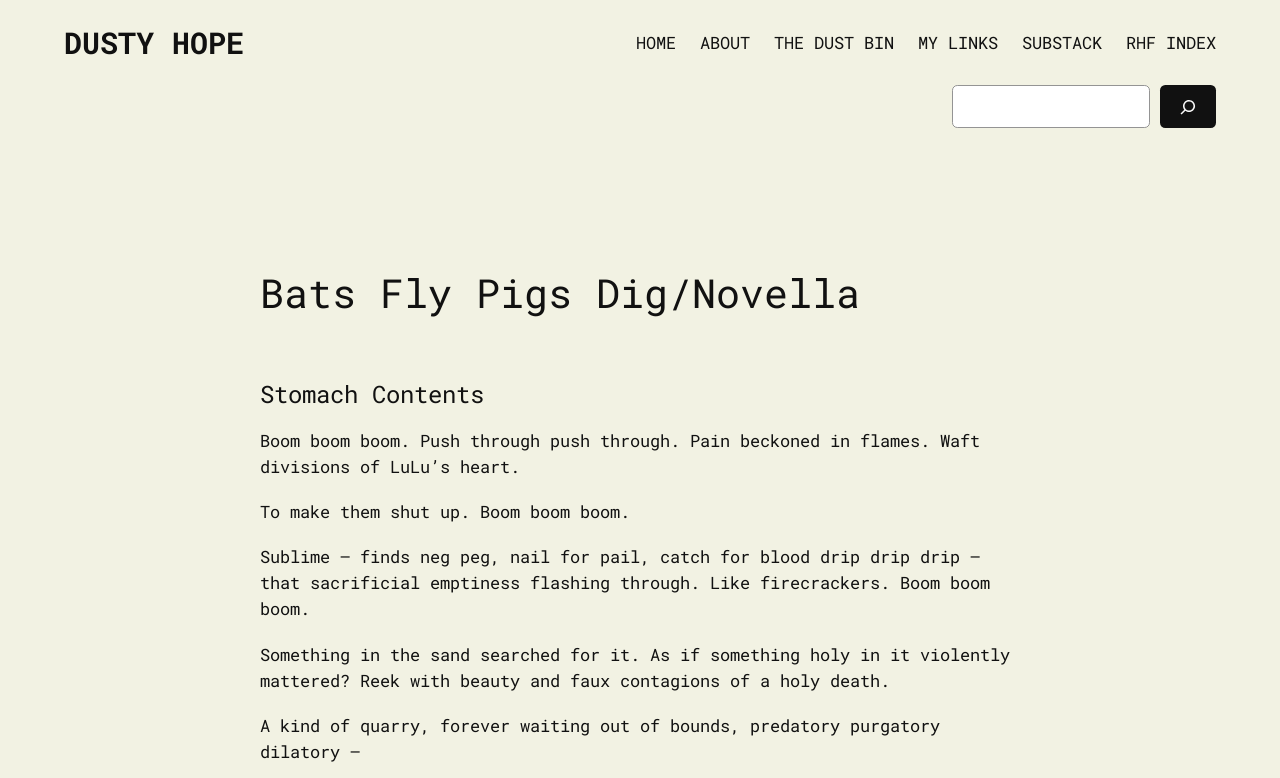Please identify the bounding box coordinates for the region that you need to click to follow this instruction: "read the Stomach Contents heading".

[0.203, 0.488, 0.797, 0.525]